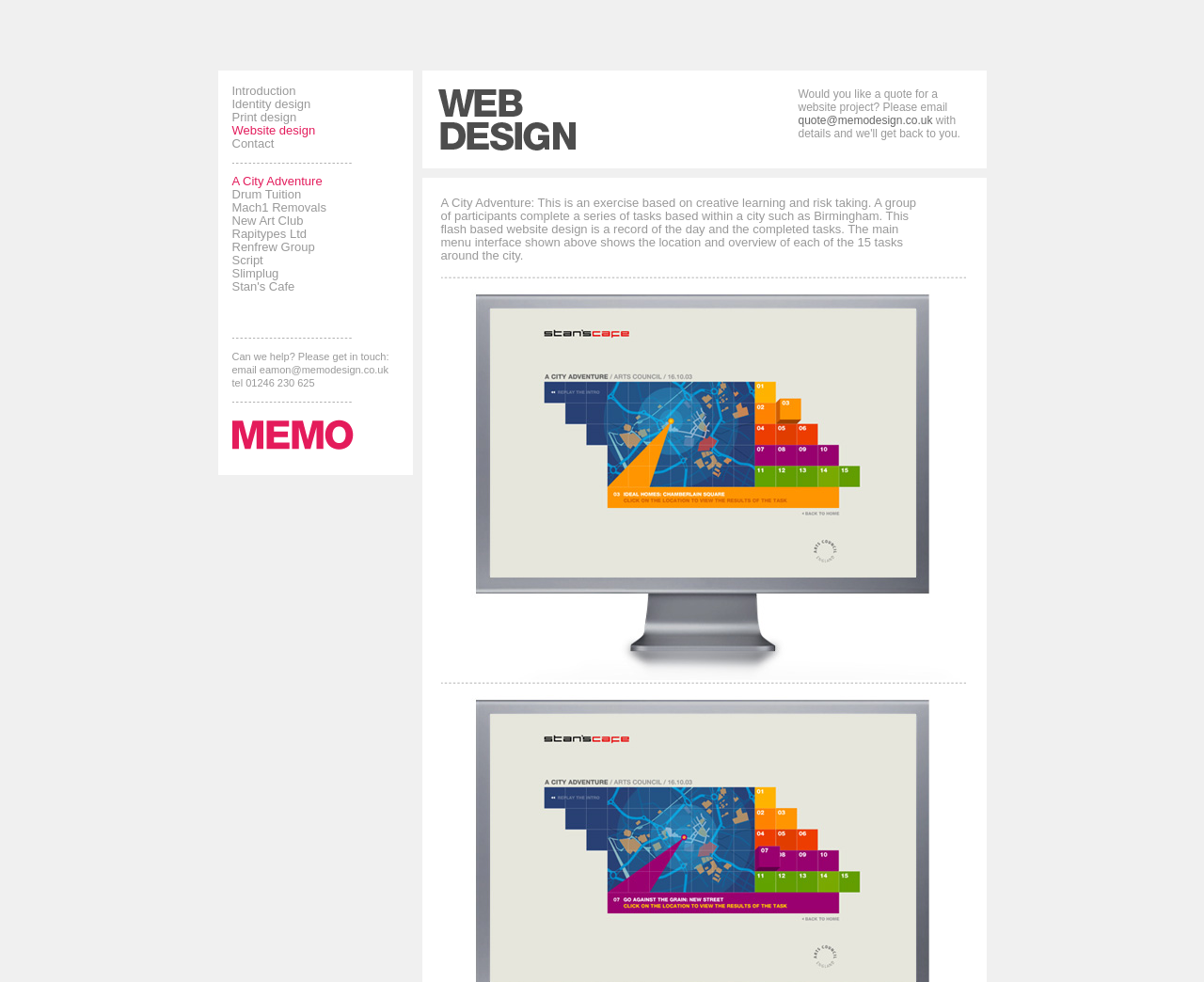Answer the question using only a single word or phrase: 
What is the theme of the website?

Theatre and the arts